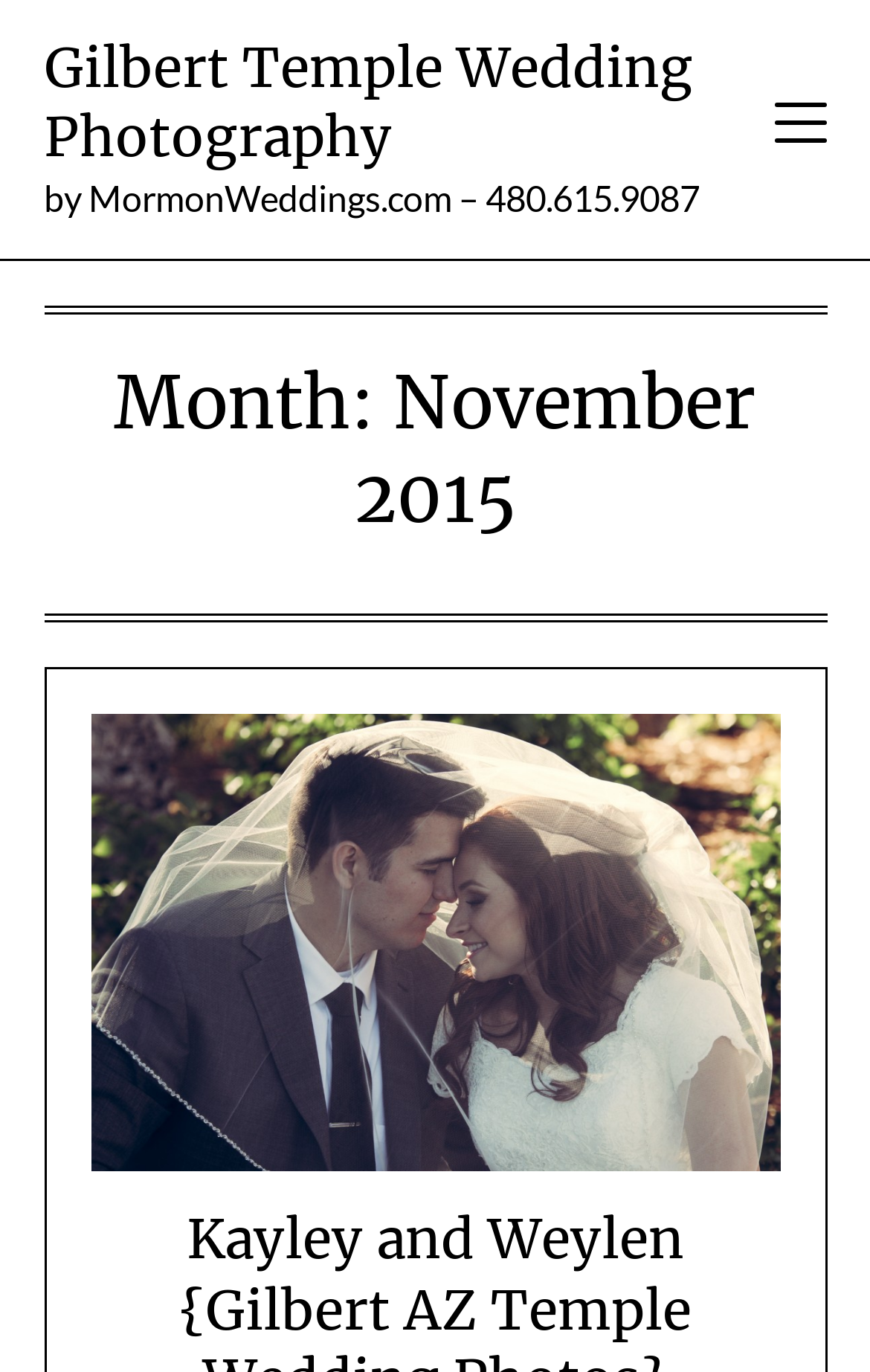What is the name of the temple where the wedding took place?
Answer the question with as much detail as possible.

The name of the temple can be found in the link 'Gilbert Temple Wedding Photography' which is a child element of the HeaderAsNonLandmark element.